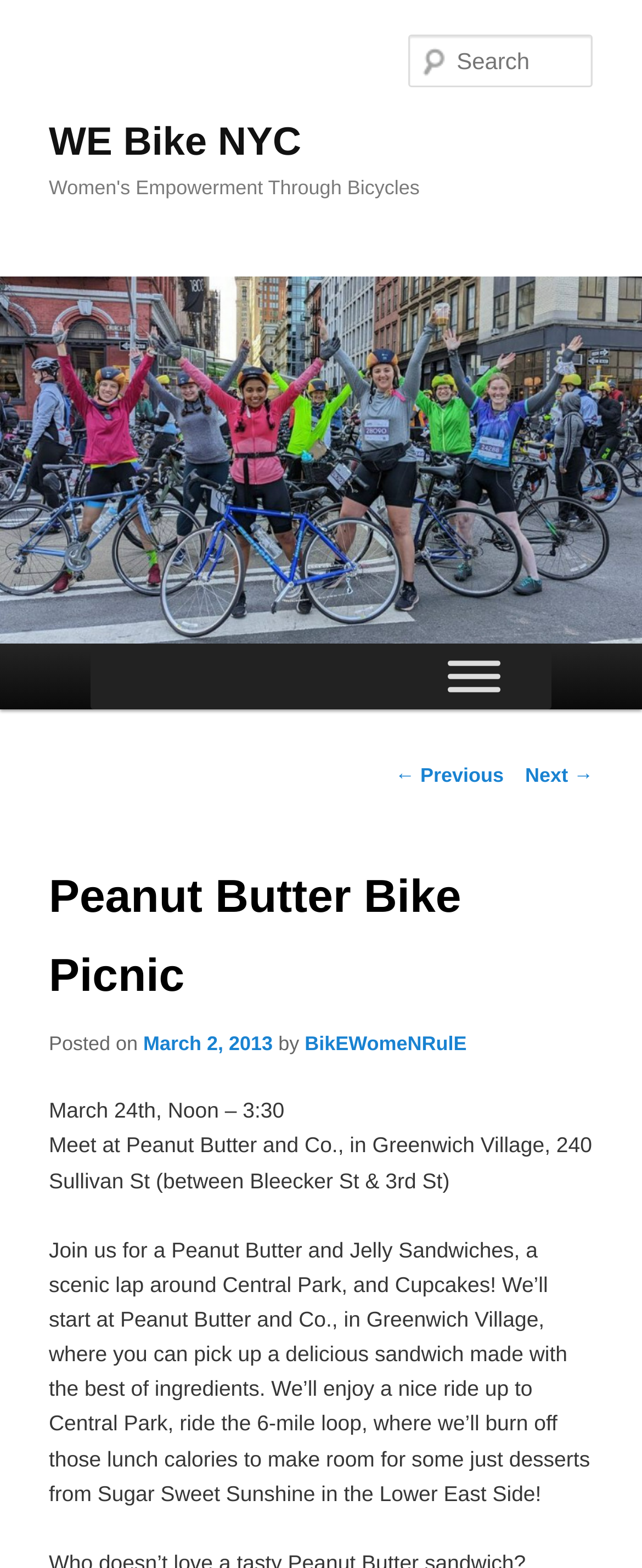Locate the bounding box coordinates of the element to click to perform the following action: 'Go to the 'Next' page'. The coordinates should be given as four float values between 0 and 1, in the form of [left, top, right, bottom].

[0.818, 0.487, 0.924, 0.502]